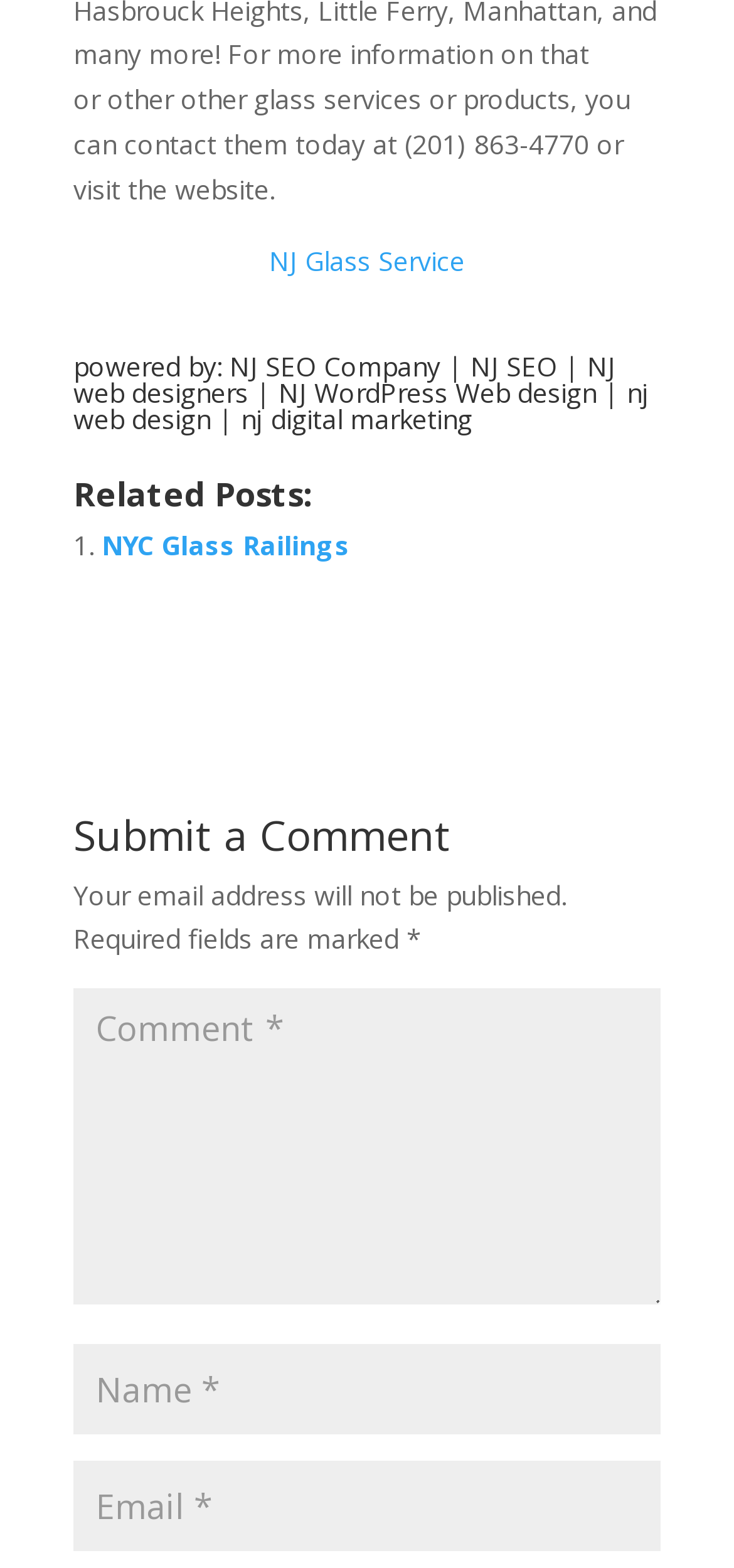Locate the bounding box of the user interface element based on this description: "NJ SEO".

[0.631, 0.222, 0.769, 0.245]